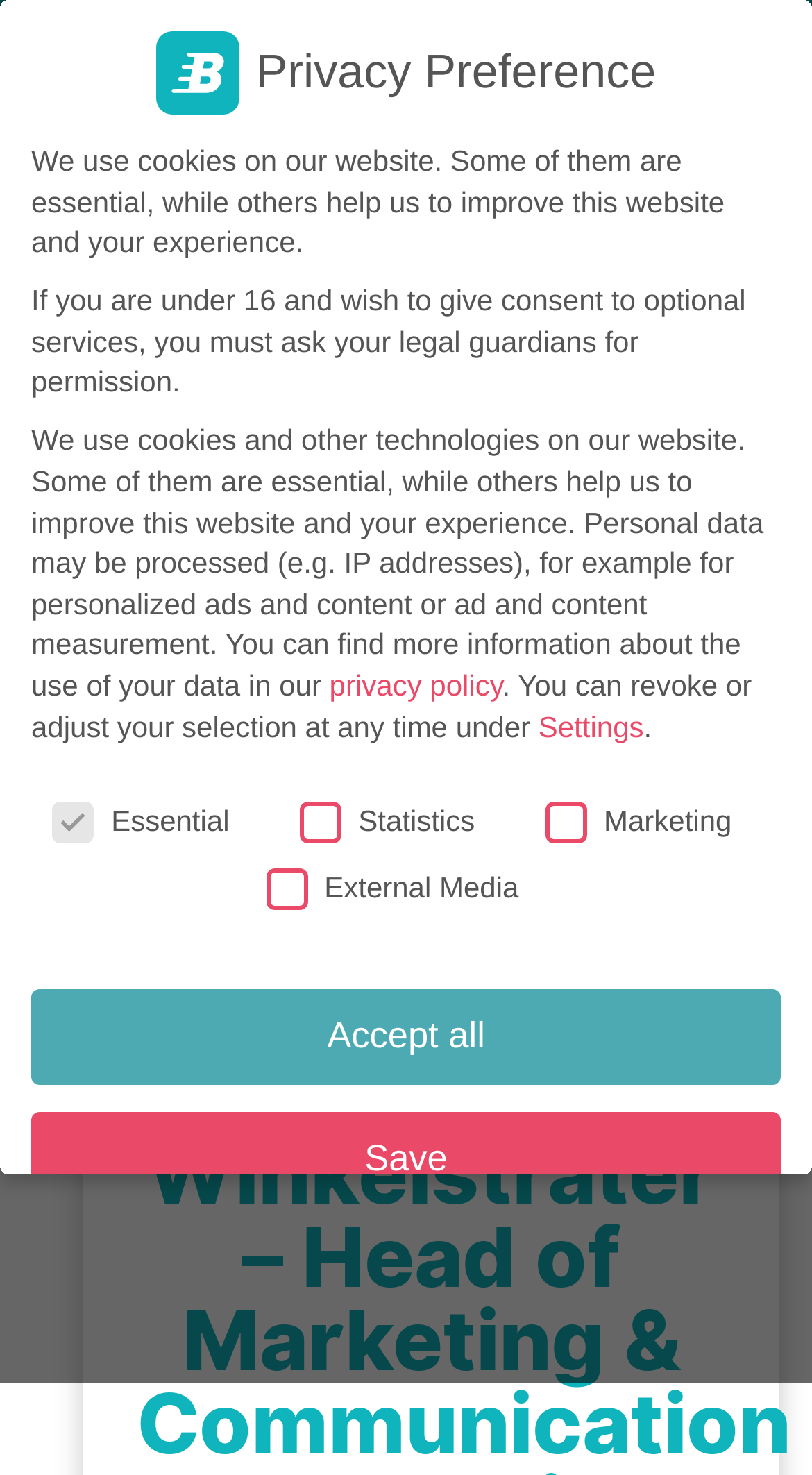Pinpoint the bounding box coordinates of the clickable area needed to execute the instruction: "View the Brandification Blog". The coordinates should be specified as four float numbers between 0 and 1, i.e., [left, top, right, bottom].

[0.128, 0.408, 0.933, 0.554]